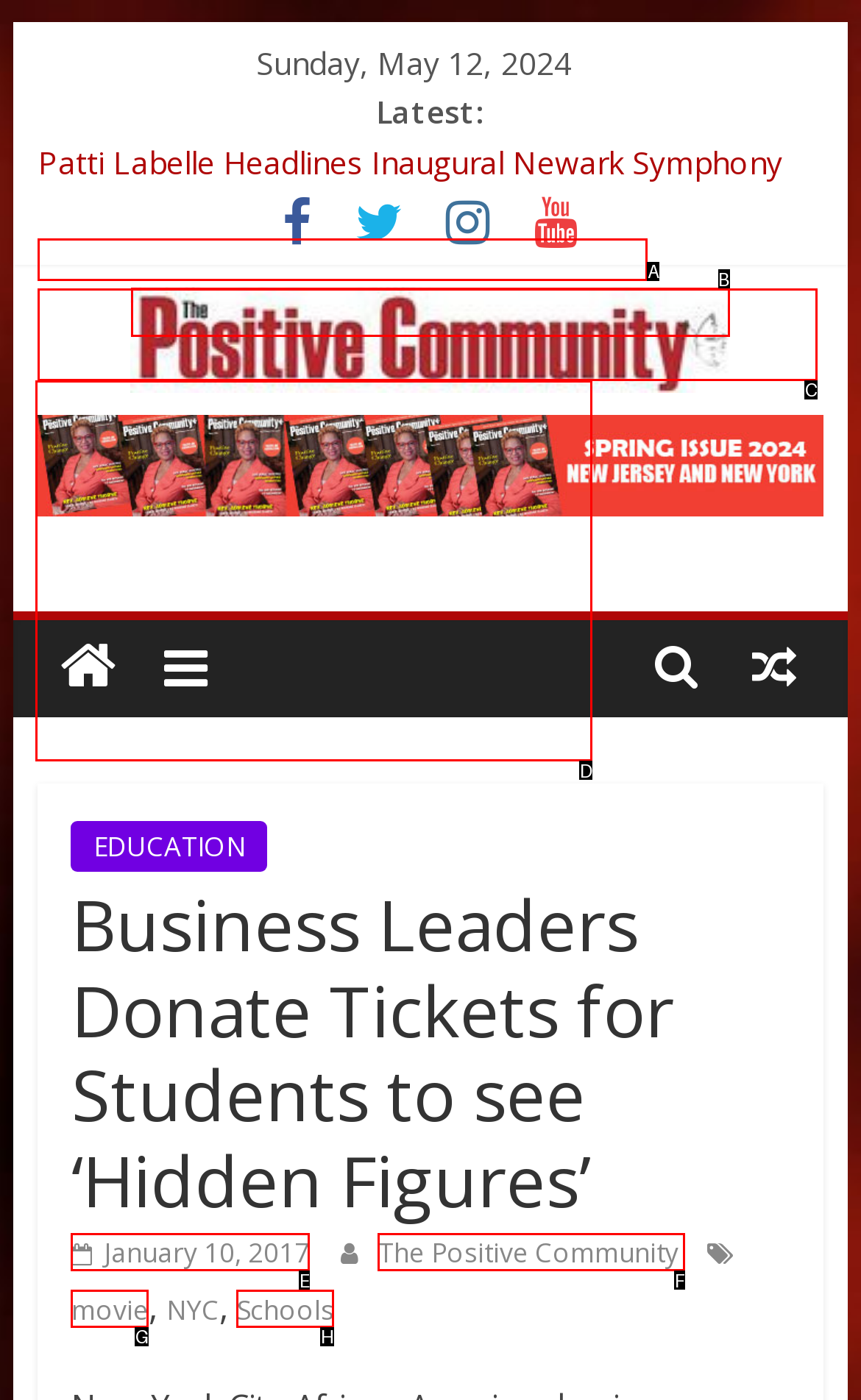Select the option that corresponds to the description: The Positive Community
Respond with the letter of the matching choice from the options provided.

D